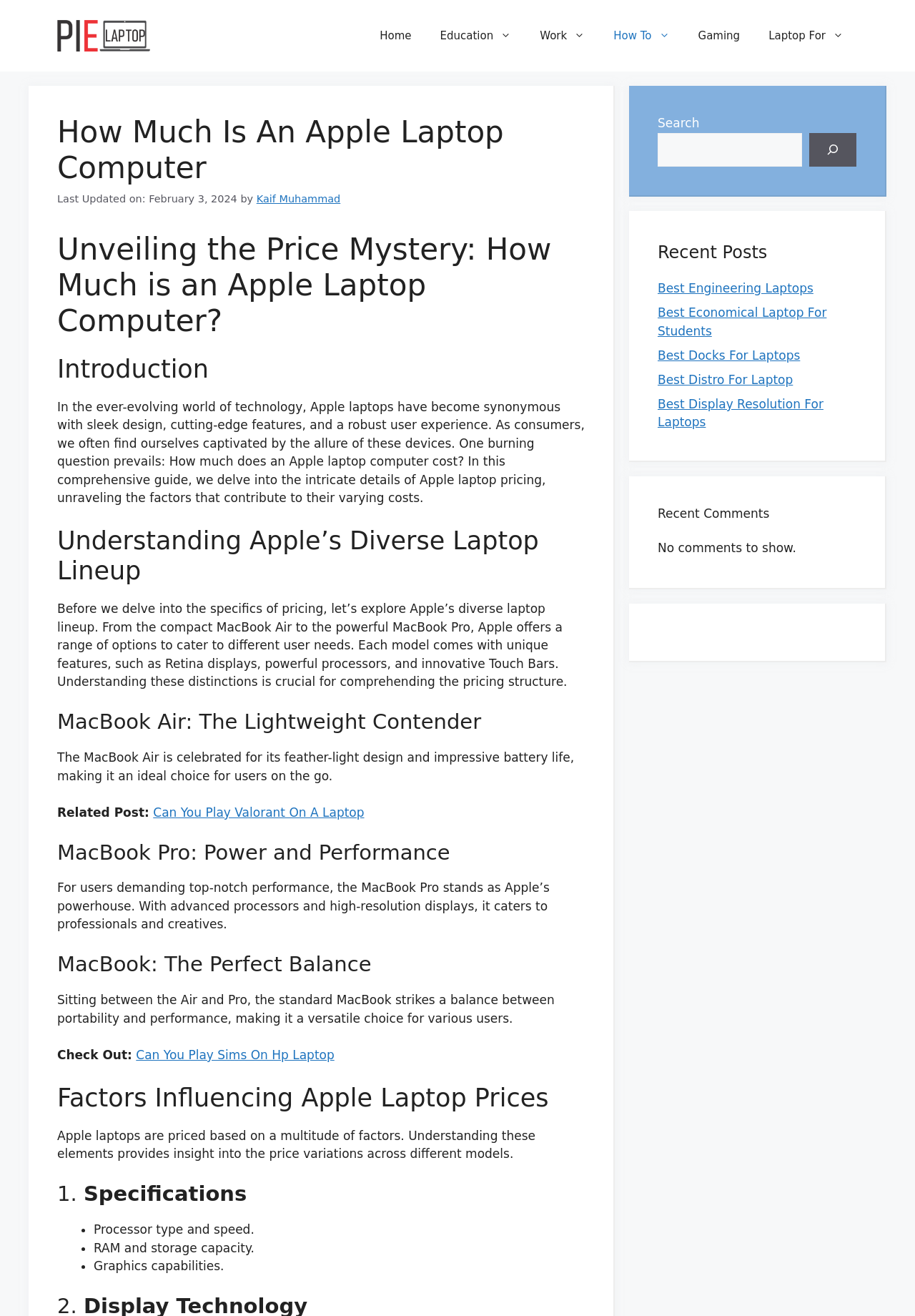Determine the bounding box coordinates of the clickable area required to perform the following instruction: "Click on the 'Best Engineering Laptops' link". The coordinates should be represented as four float numbers between 0 and 1: [left, top, right, bottom].

[0.719, 0.214, 0.889, 0.224]